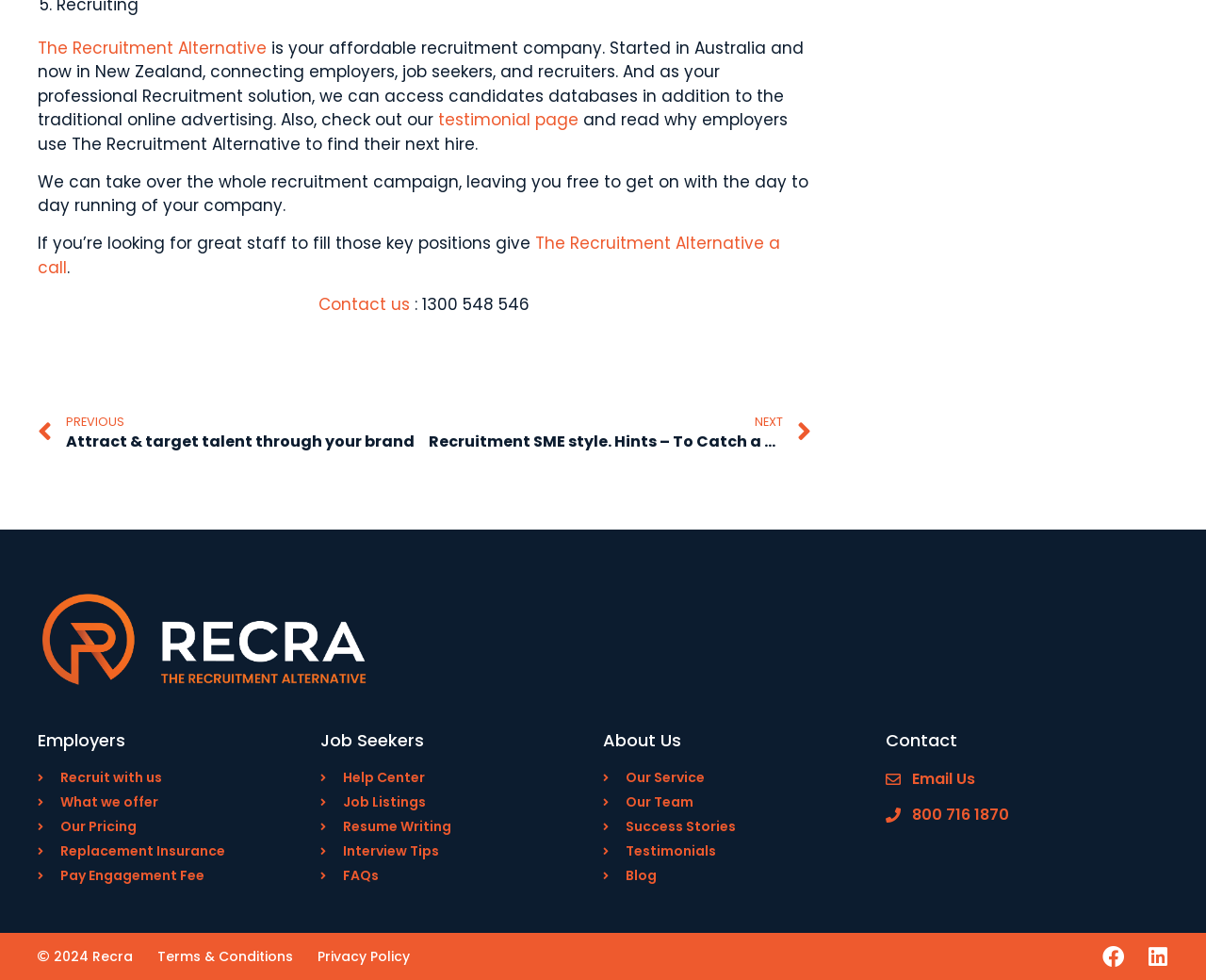Please study the image and answer the question comprehensively:
What is the phone number to contact the recruitment company?

The phone number to contact the recruitment company is mentioned next to the 'Contact us' link, which is '1300 548 546'. This is likely the phone number to reach out to the company for inquiries or services.